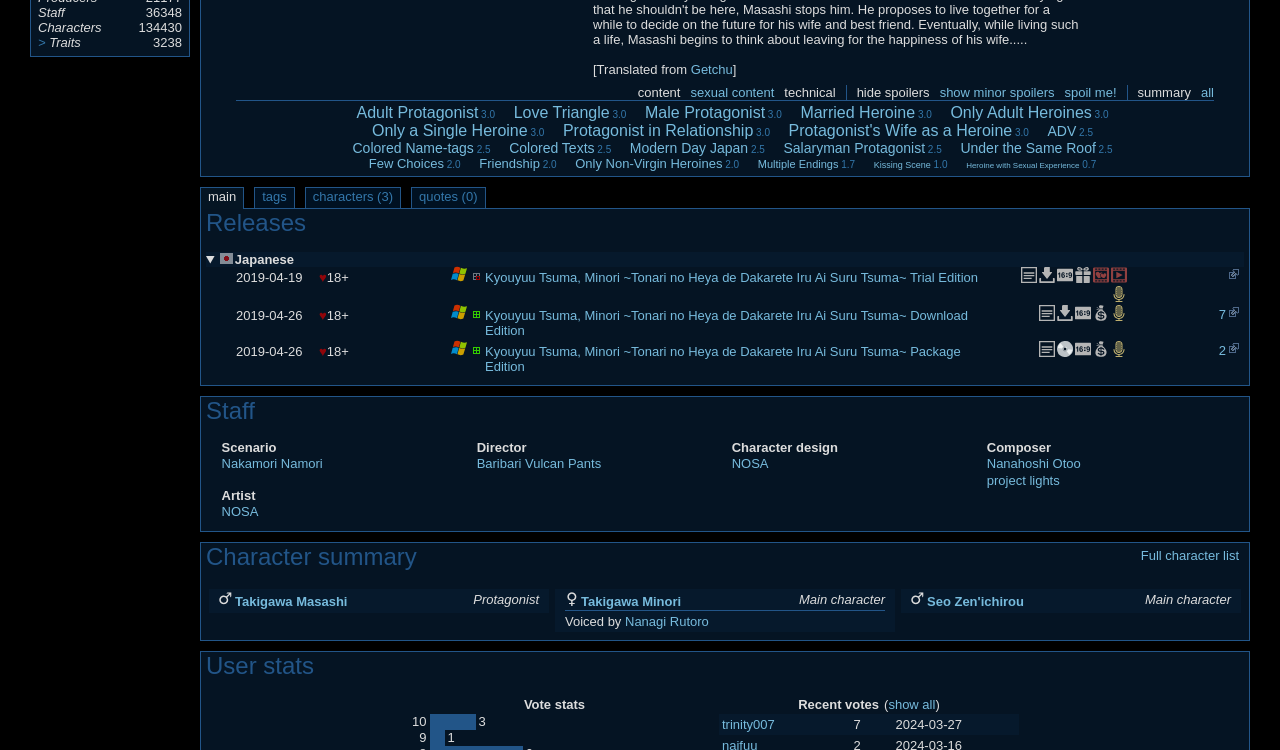Based on the description "ADV", find the bounding box of the specified UI element.

[0.818, 0.164, 0.841, 0.187]